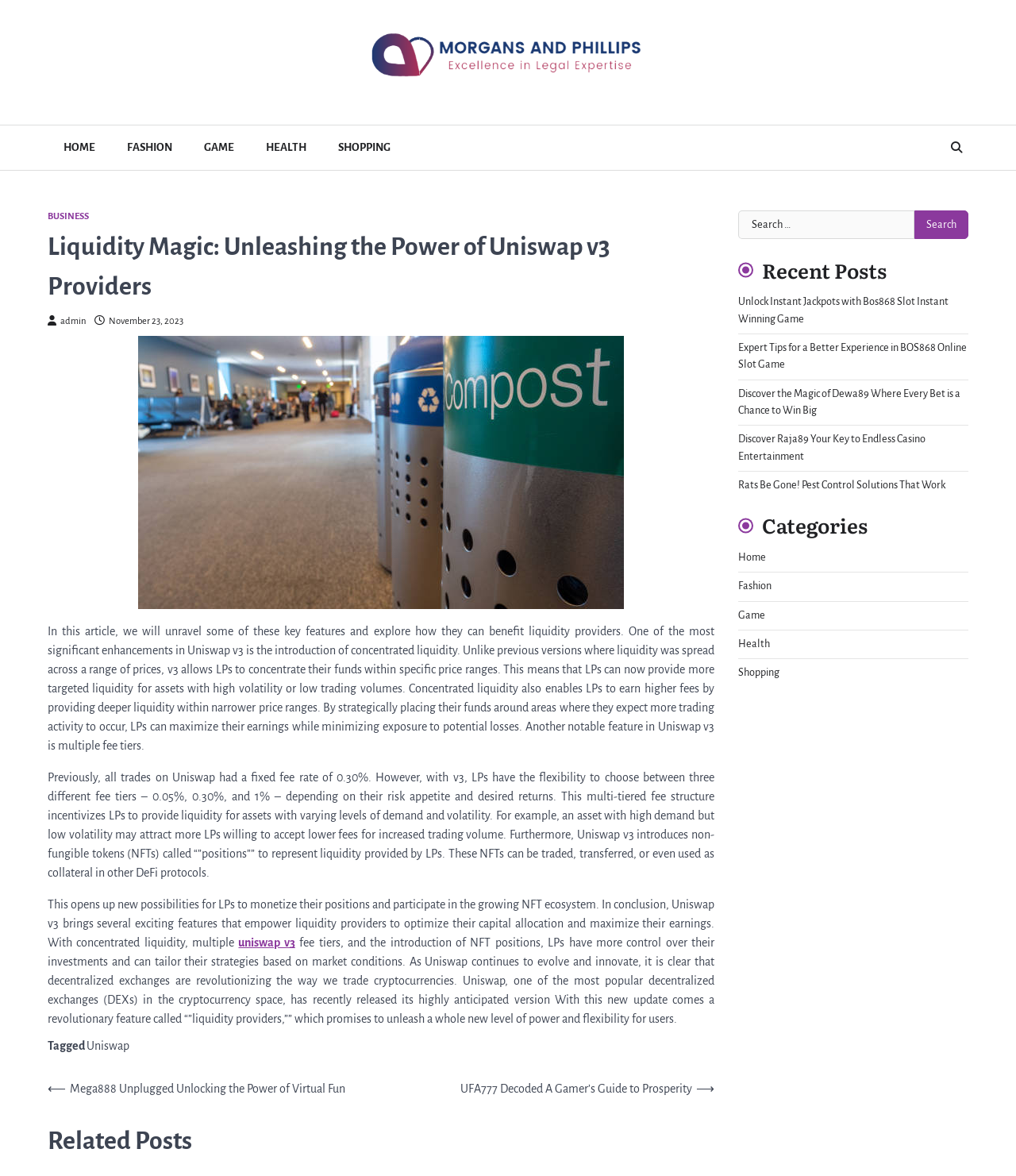What is the purpose of concentrated liquidity in Uniswap v3?
Please utilize the information in the image to give a detailed response to the question.

According to the article, concentrated liquidity in Uniswap v3 allows liquidity providers to concentrate their funds within specific price ranges, providing more targeted liquidity for assets with high volatility or low trading volumes.